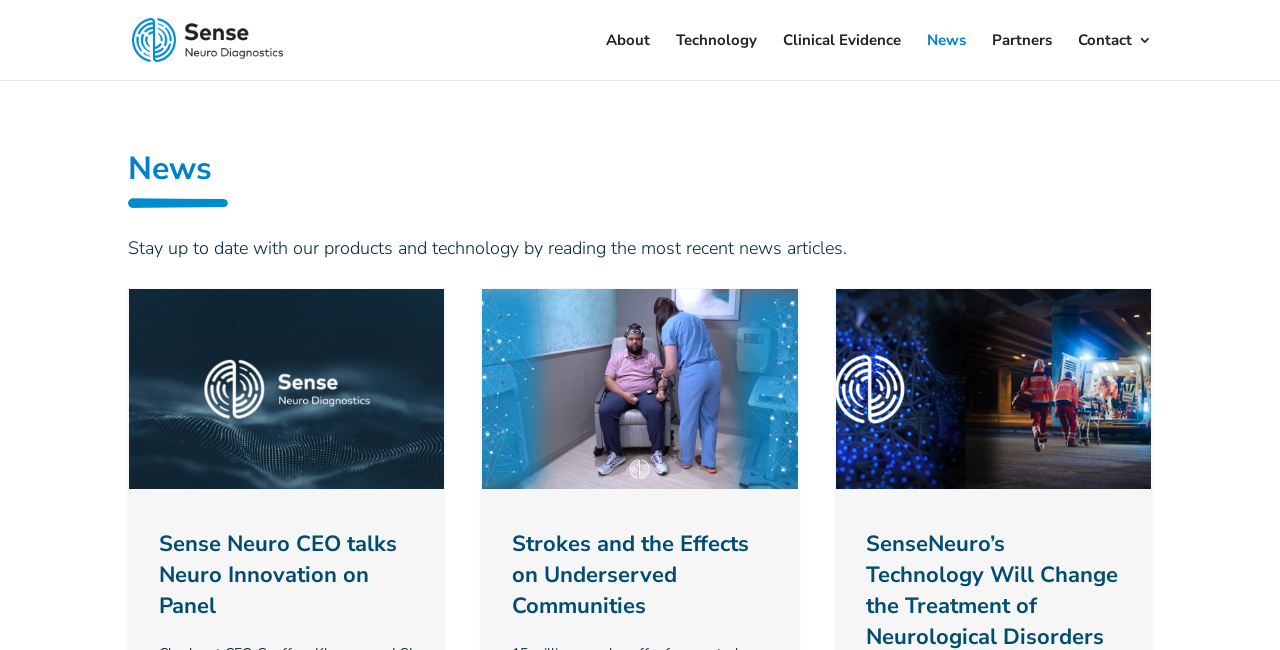Please determine the bounding box coordinates for the UI element described here. Use the format (top-left x, top-left y, bottom-right x, bottom-right y) with values bounded between 0 and 1: Visiting Scholars

None